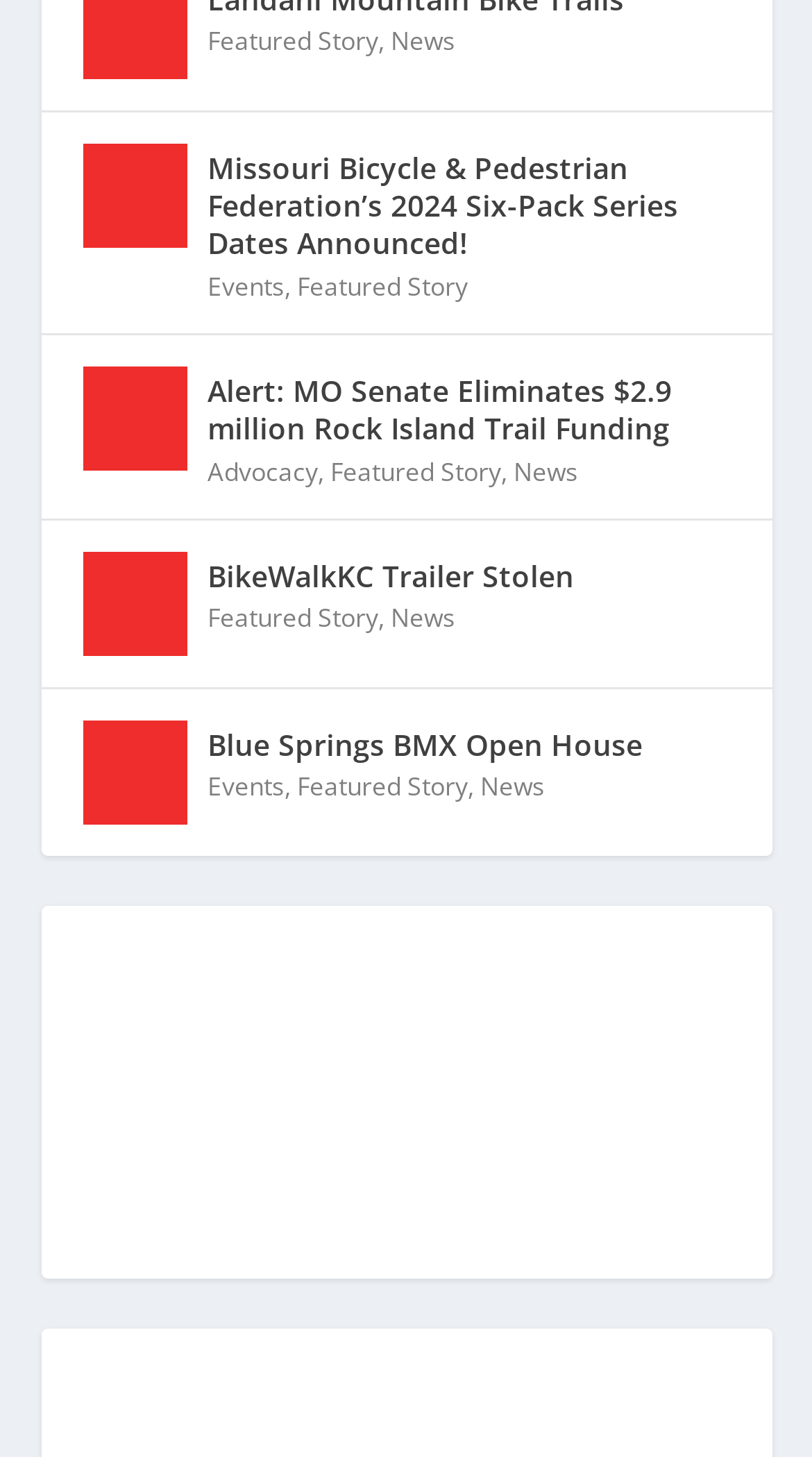Determine the coordinates of the bounding box for the clickable area needed to execute this instruction: "Learn about advocacy".

[0.255, 0.311, 0.391, 0.335]